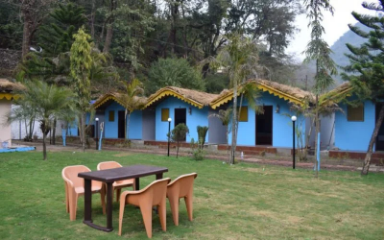Observe the image and answer the following question in detail: Are the cottages surrounded by gardens?

According to the caption, each cottage is surrounded by well-maintained lawns and ornamental plants, which implies that the cottages are surrounded by gardens that are carefully maintained and feature decorative plants.